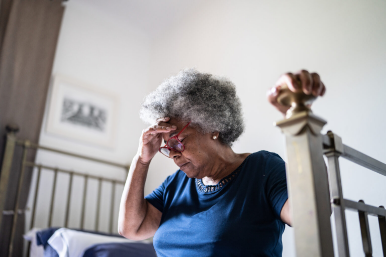Analyze the image and deliver a detailed answer to the question: What is the woman wearing?

The caption describes the woman's attire as a 'blue shirt', suggesting a casual home environment, which implies that she is wearing a blue shirt.